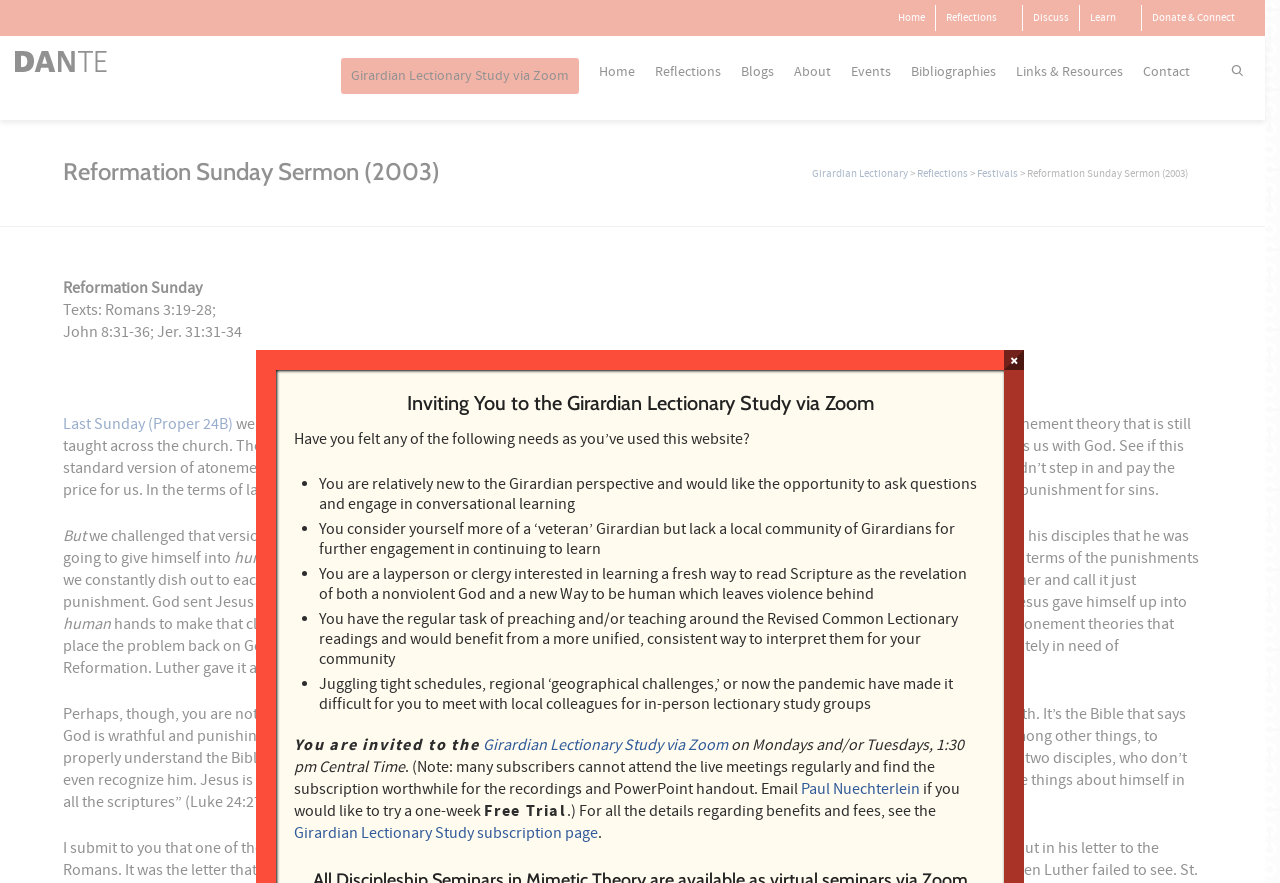Locate the bounding box coordinates of the area to click to fulfill this instruction: "Close the current window". The bounding box should be presented as four float numbers between 0 and 1, in the order [left, top, right, bottom].

[0.784, 0.396, 0.8, 0.419]